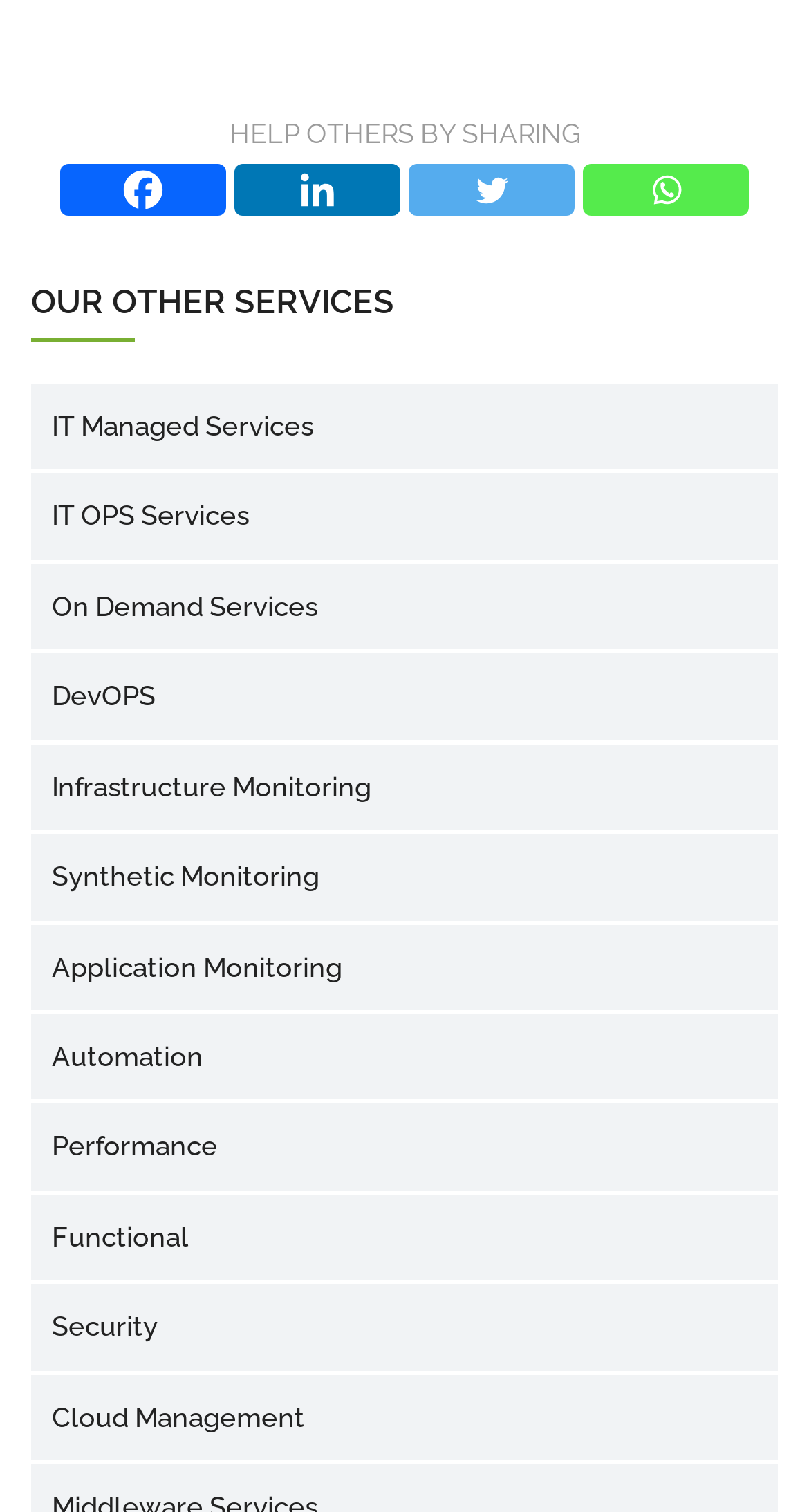Can you specify the bounding box coordinates of the area that needs to be clicked to fulfill the following instruction: "Call the Catholic Herald"?

None